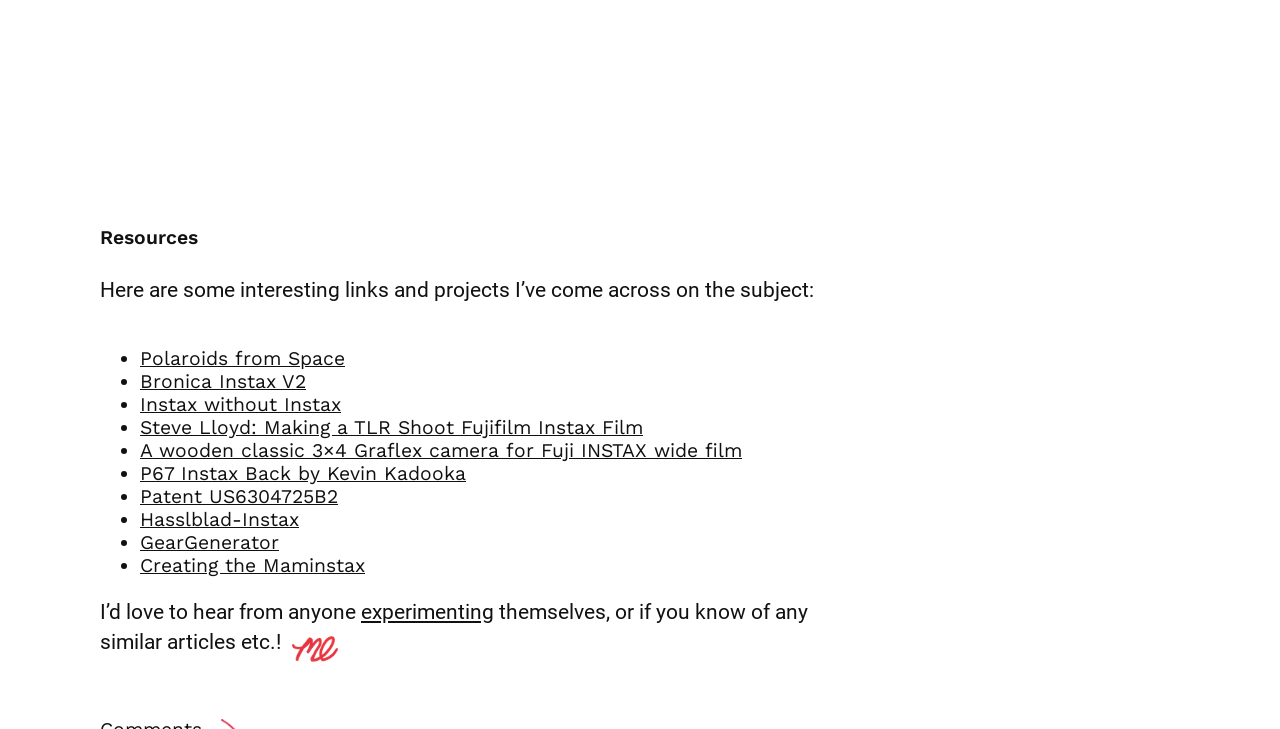Please provide a one-word or short phrase answer to the question:
What is the author looking for from the readers?

Feedback